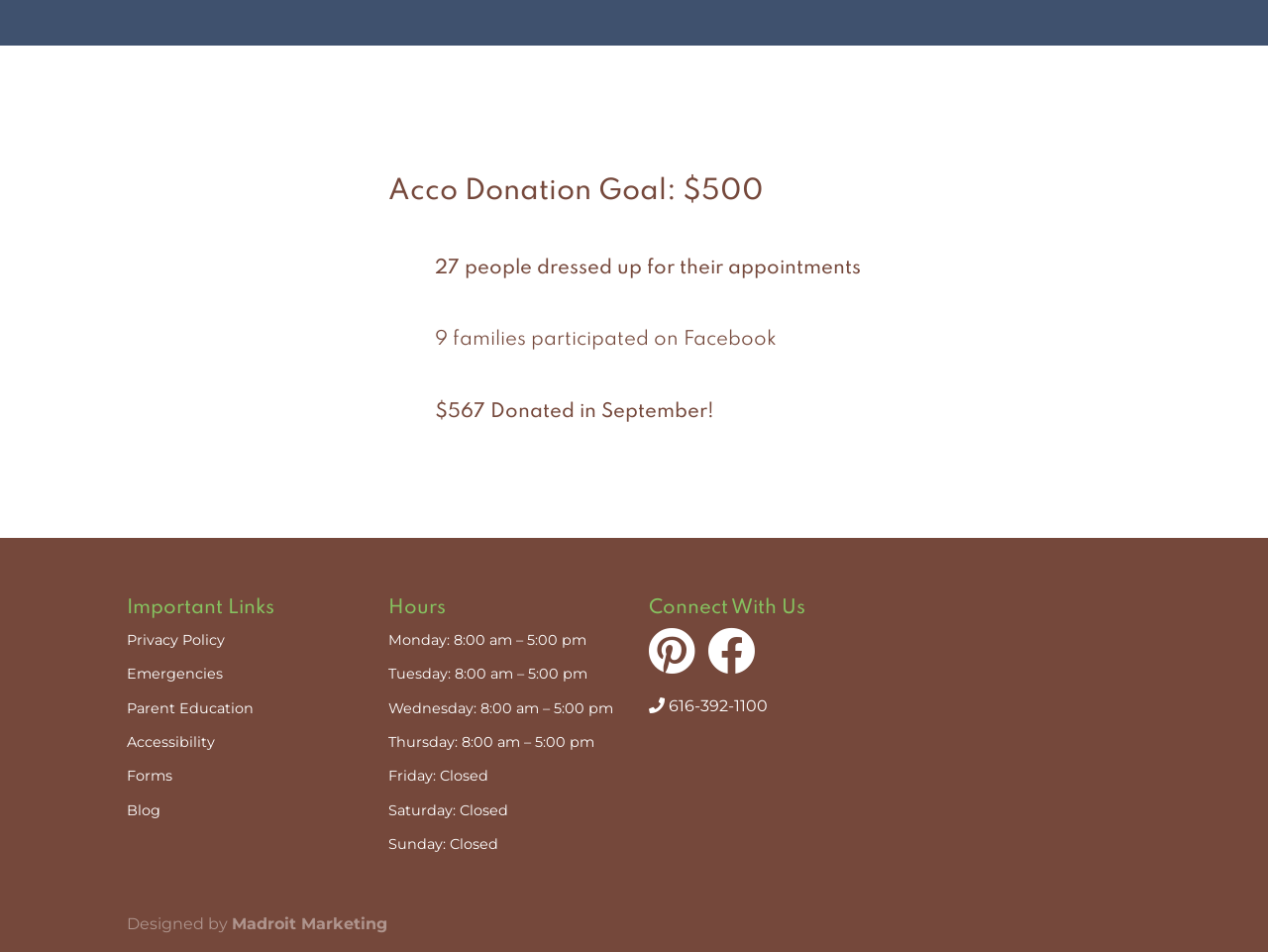What is the current donation goal?
Look at the image and respond with a one-word or short phrase answer.

500